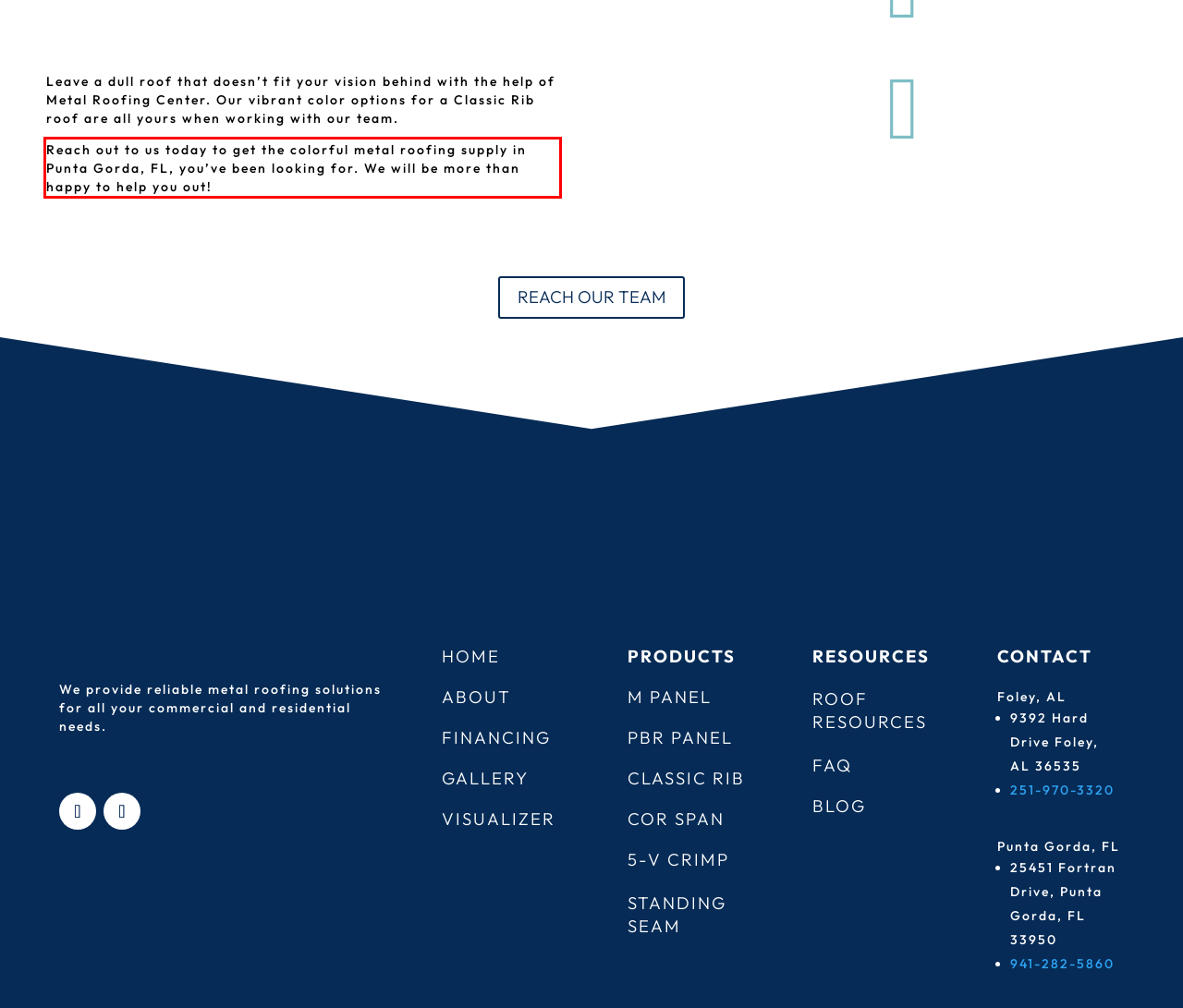From the screenshot of the webpage, locate the red bounding box and extract the text contained within that area.

Reach out to us today to get the colorful metal roofing supply in Punta Gorda, FL, you’ve been looking for. We will be more than happy to help you out!